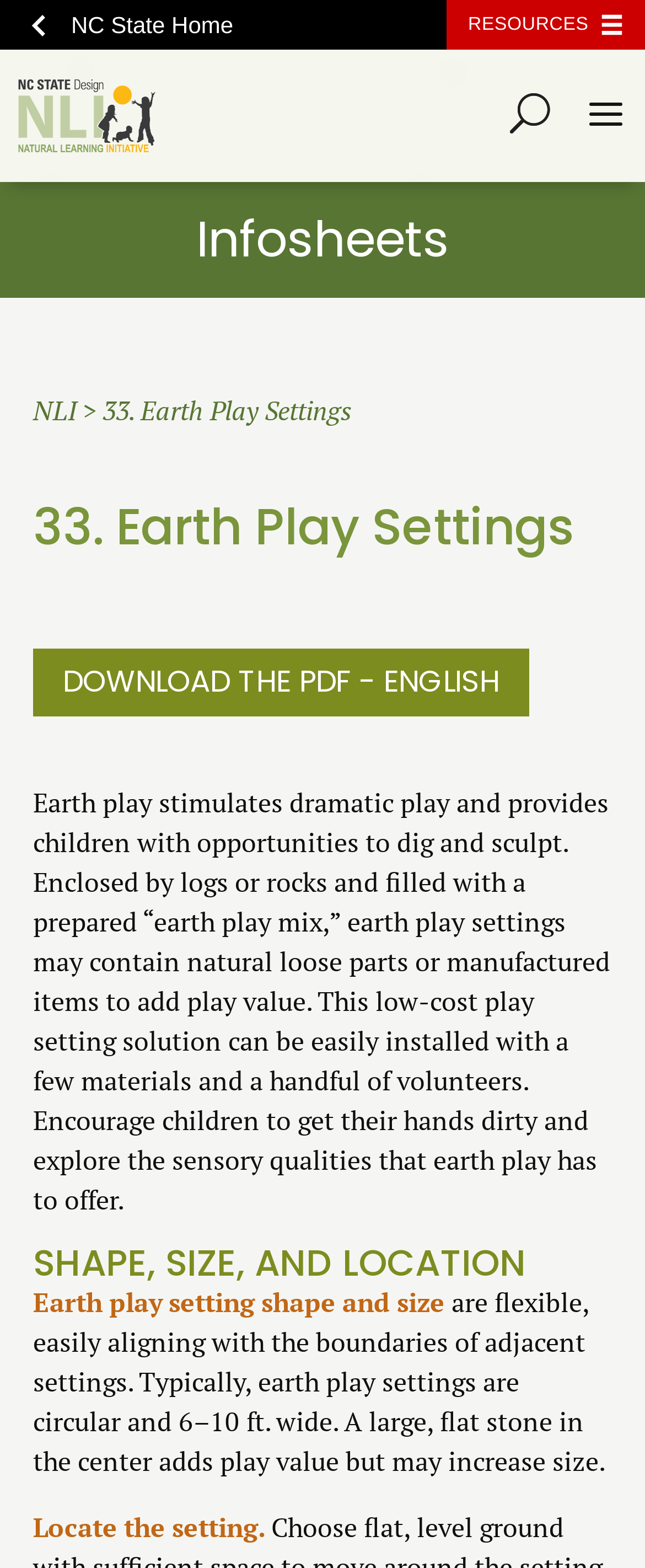What shape are earth play settings typically?
Using the image provided, answer with just one word or phrase.

Circular